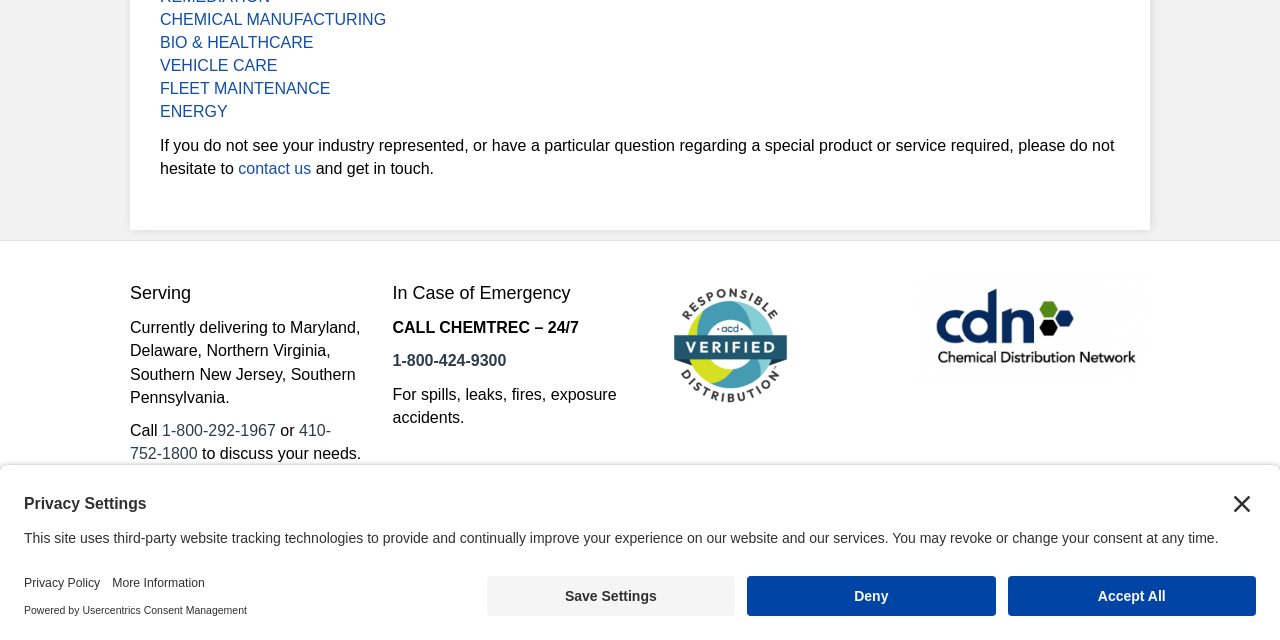Predict the bounding box of the UI element that fits this description: "alt="acd Responsible Distribution - Verified"".

[0.512, 0.525, 0.629, 0.552]